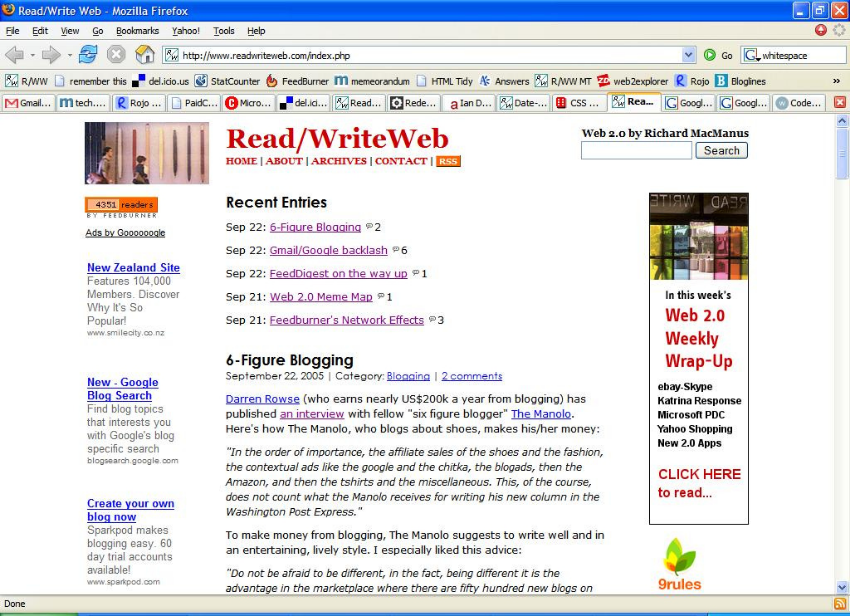Offer a detailed explanation of the image's components.

This image is a nostalgic snapshot of the ReadWriteWeb website as it appeared in September 2005, showcasing its early design and layout. The homepage highlights the website's focus on technology and blogging, featuring a prominent article titled "6-Figure Blogging" dated September 22, 2005. Visitors can see various recent posts and categories, illustrating the site's role in discussing influential trends in the tech industry at that time. A Feedburner RSS badge indicates early engagement metrics, underscoring the site's relevance before its growth period. This image encapsulates the early days of the web 2.0 era, reflecting a period of burgeoning digital communication and technology.